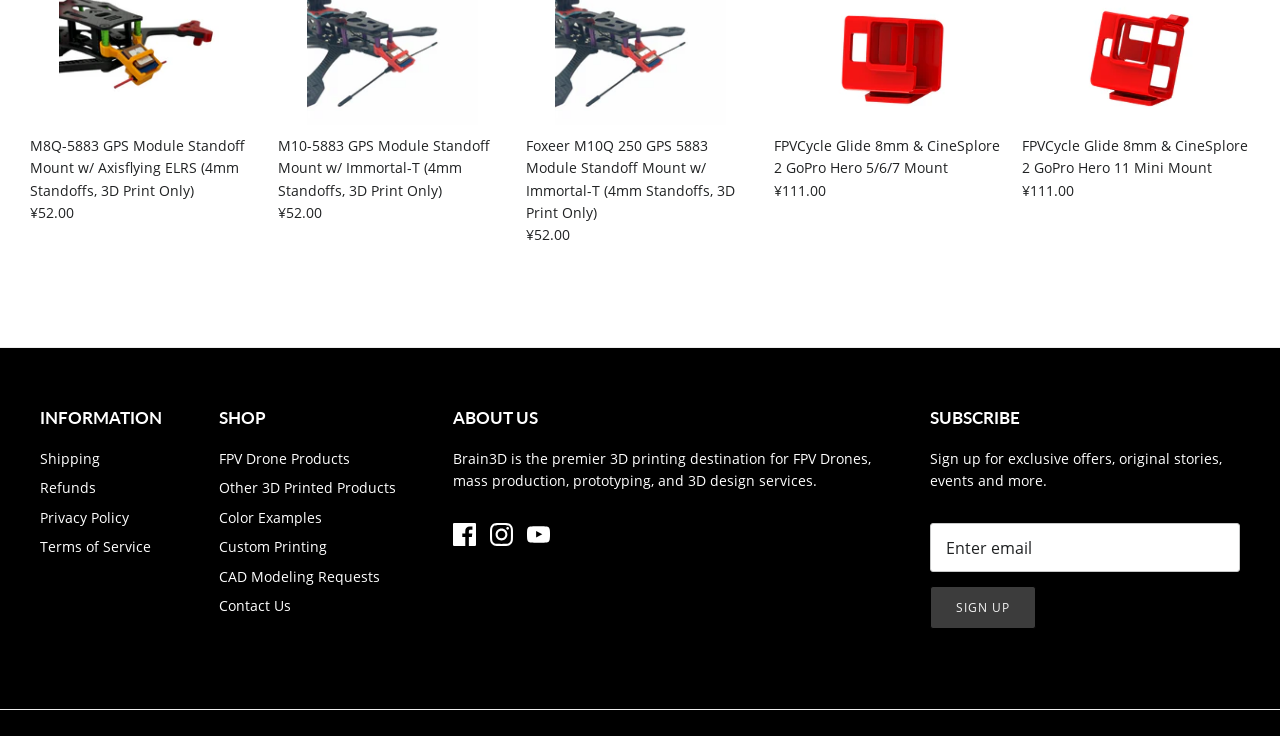Can you provide the bounding box coordinates for the element that should be clicked to implement the instruction: "Click on the 'Shipping' link"?

[0.031, 0.61, 0.078, 0.636]